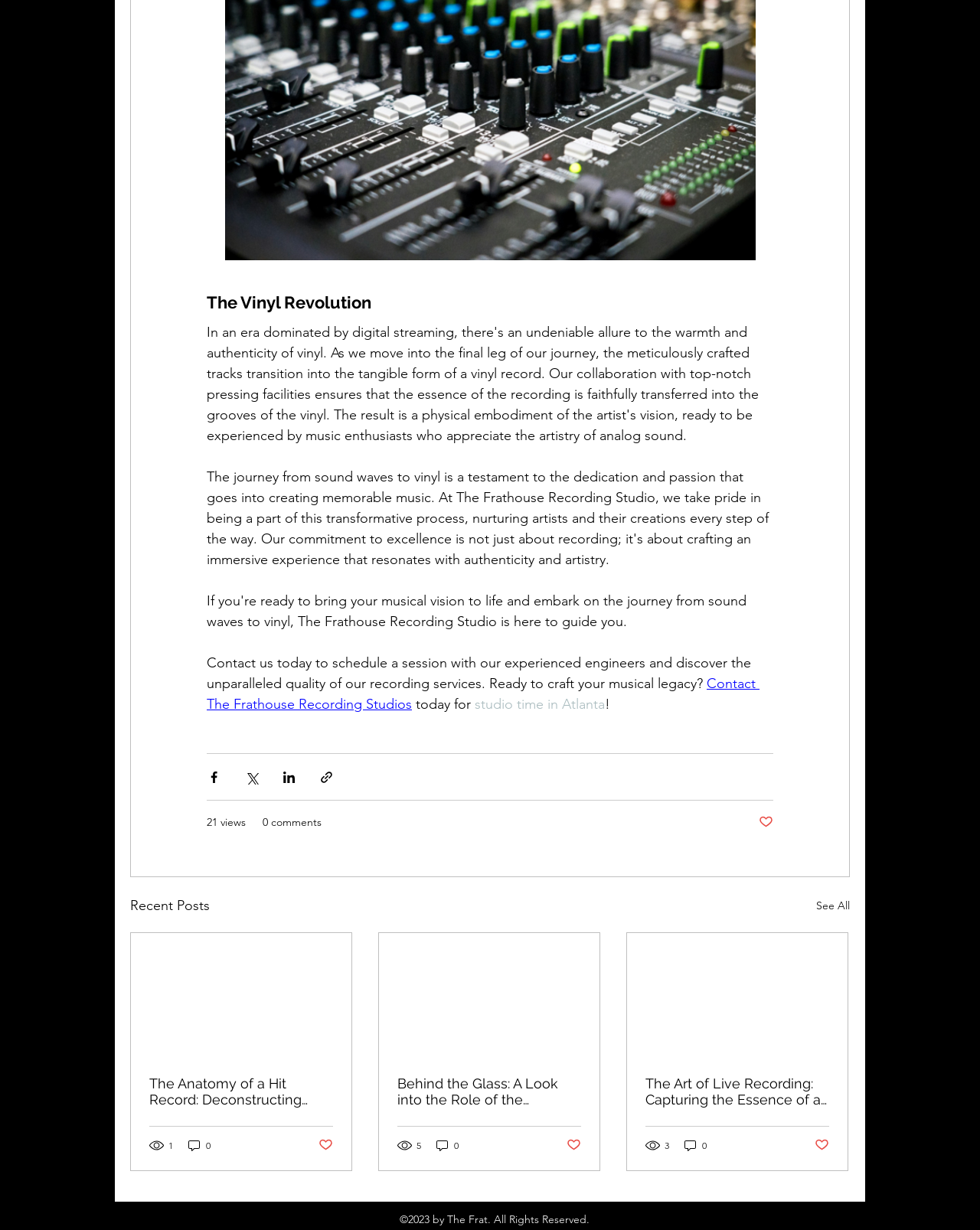Reply to the question below using a single word or brief phrase:
What is the copyright year of the website?

2023